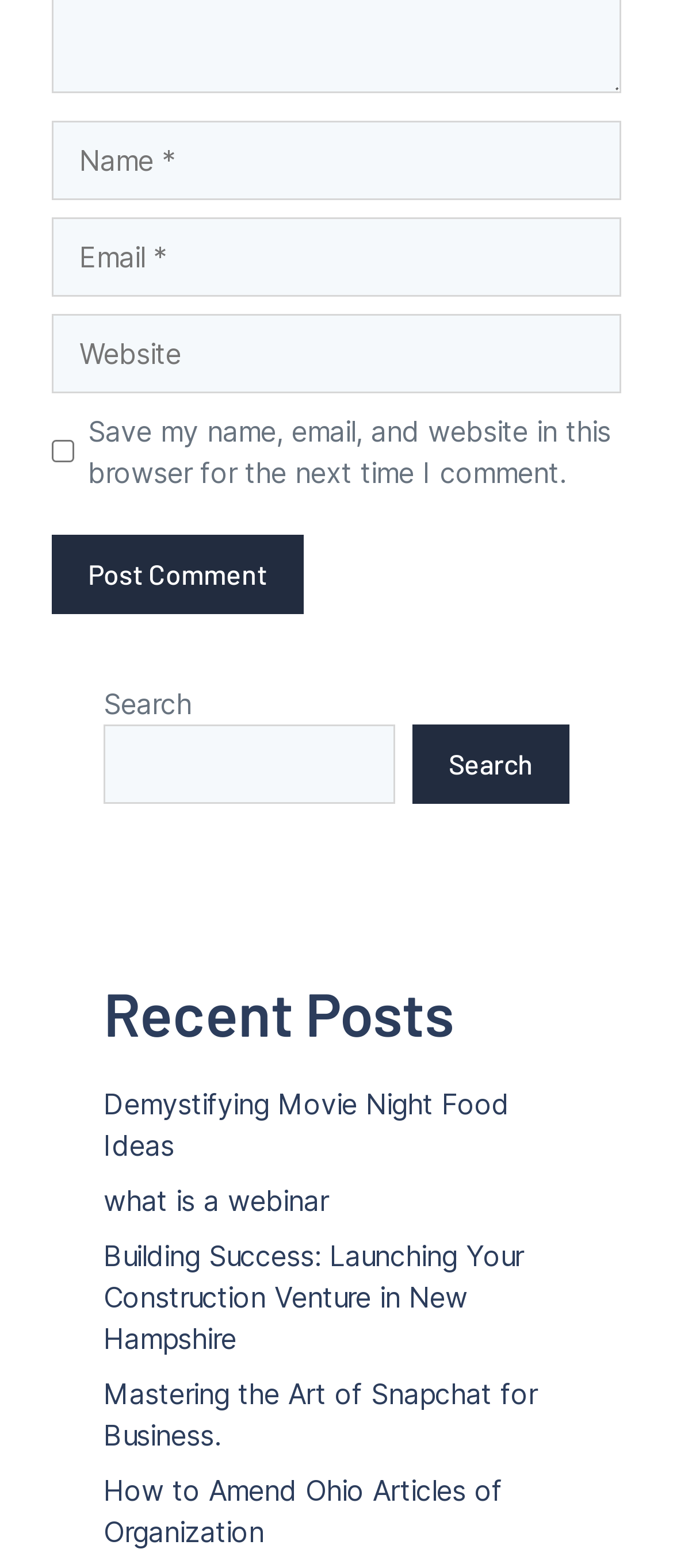What is the purpose of the checkbox?
Please use the image to deliver a detailed and complete answer.

The checkbox is located below the 'Website' textbox and has a label 'Save my name, email, and website in this browser for the next time I comment.' This suggests that its purpose is to save the user's comment information for future use.